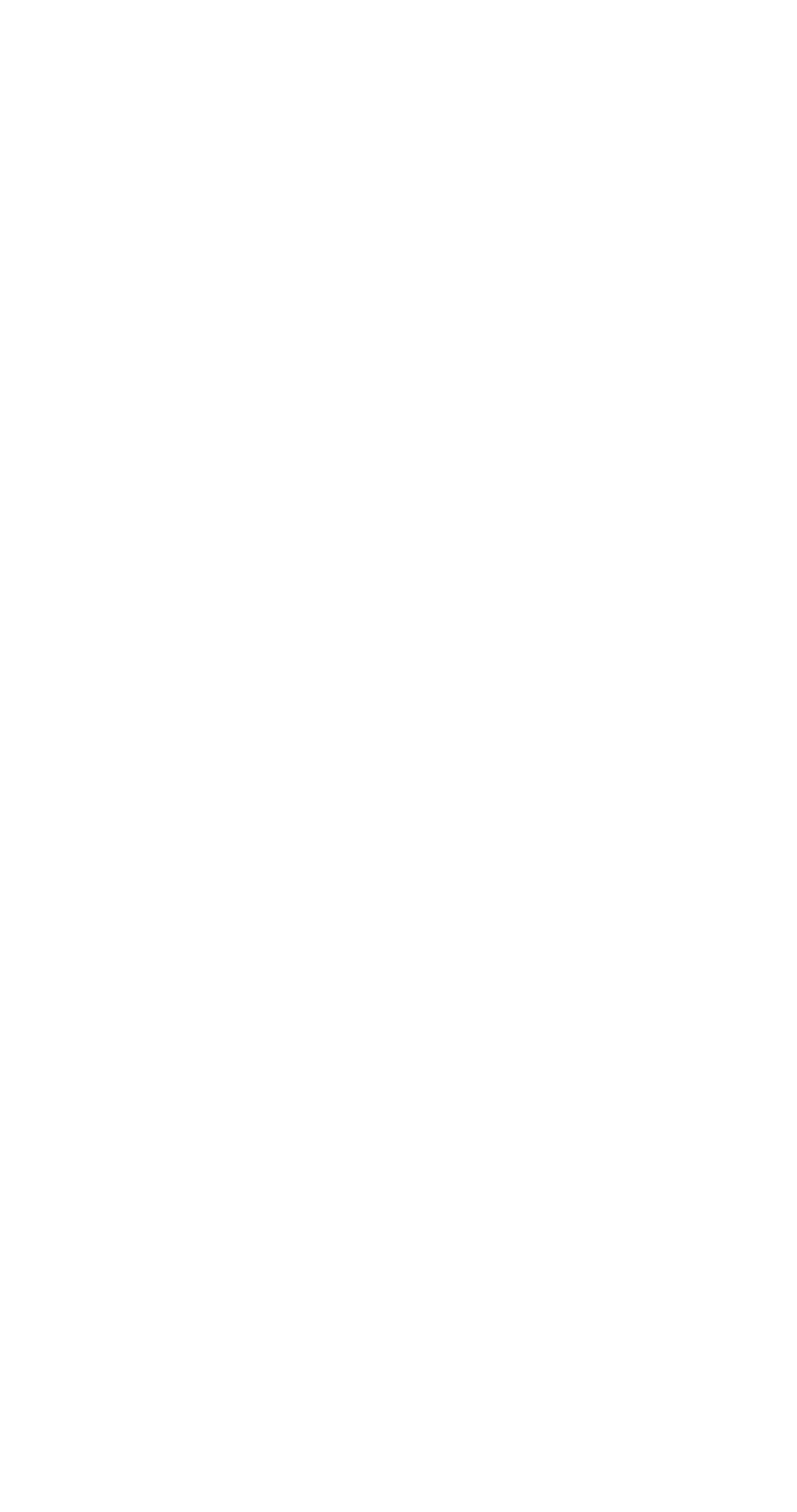Please identify the coordinates of the bounding box for the clickable region that will accomplish this instruction: "Read stories about Dr. Viper".

[0.166, 0.832, 0.326, 0.873]